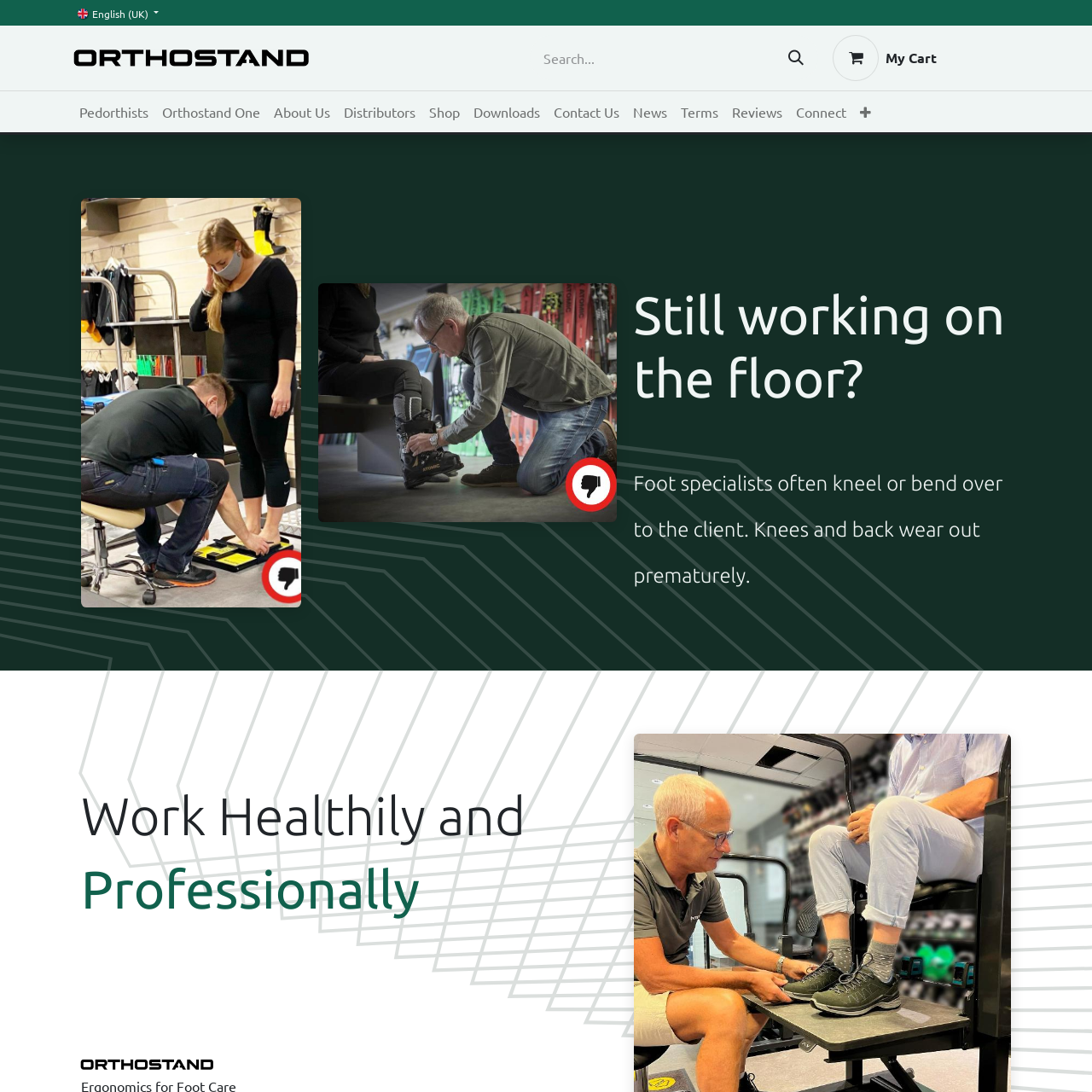What is the ultimate goal of Orthostand? View the image inside the red bounding box and respond with a concise one-word or short-phrase answer.

Promoting overall well-being